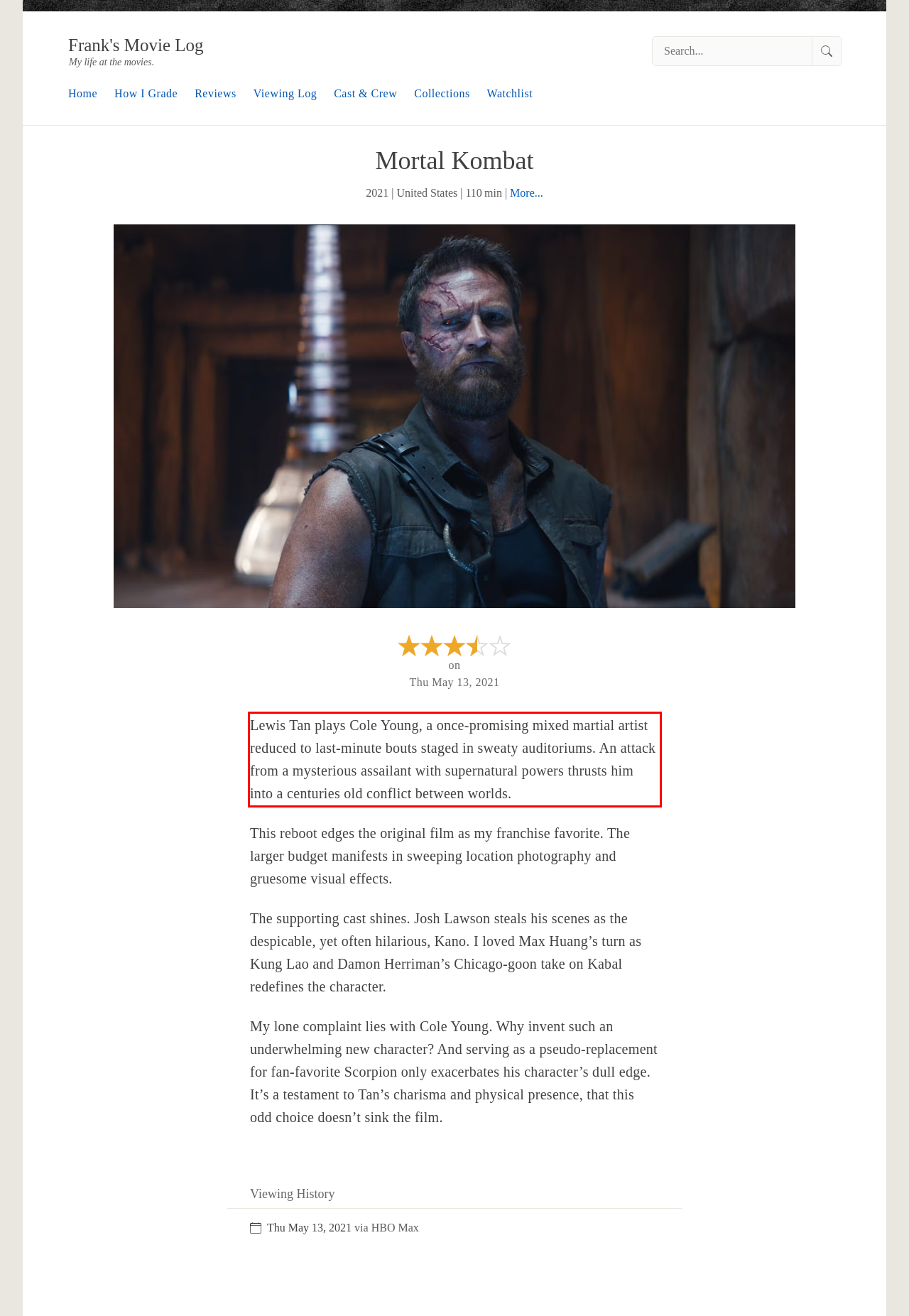In the given screenshot, locate the red bounding box and extract the text content from within it.

Lewis Tan plays Cole Young, a once-promising mixed martial artist reduced to last-minute bouts staged in sweaty auditoriums. An attack from a mysterious assailant with supernatural powers thrusts him into a centuries old conflict between worlds.